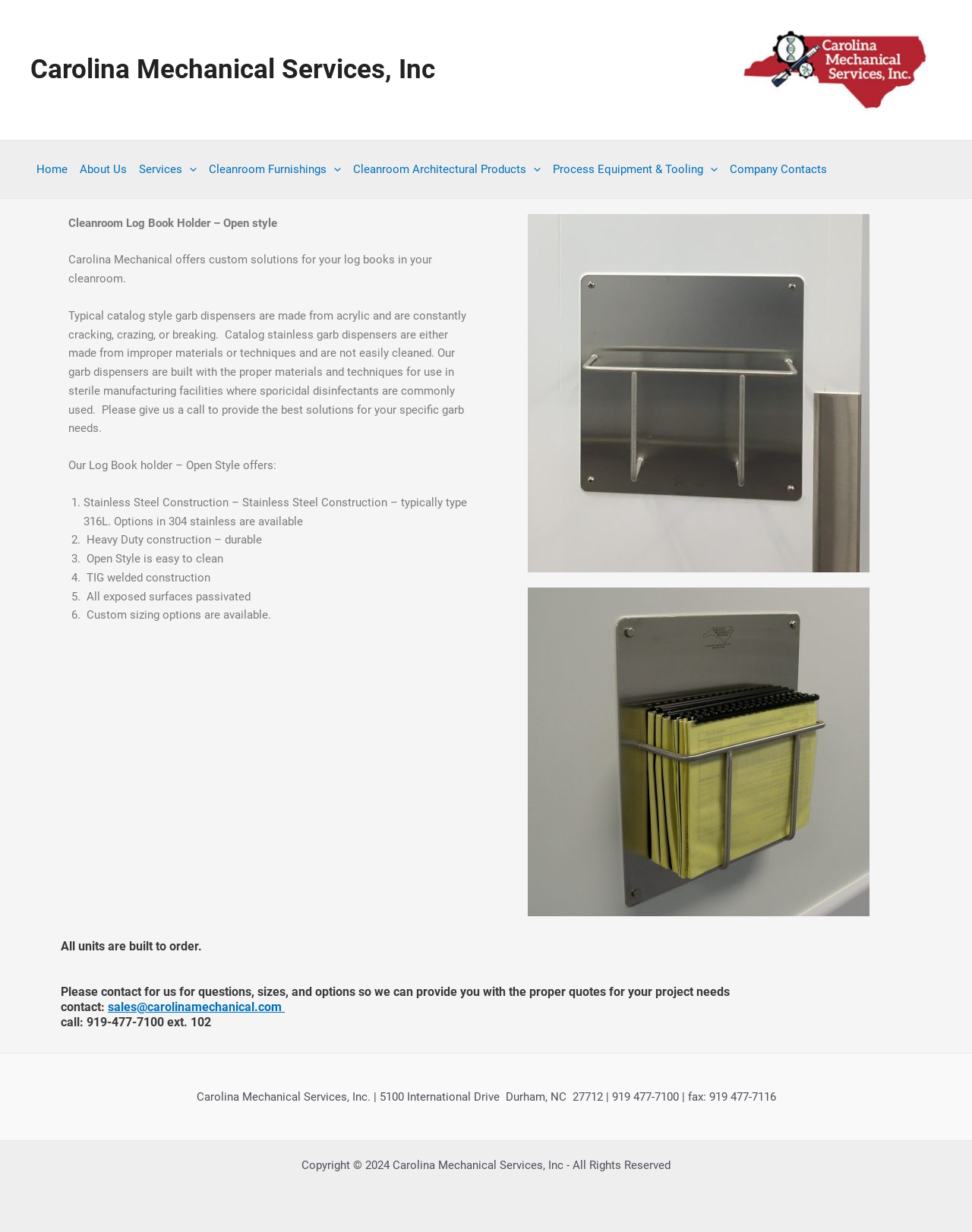What is the material of the log book holder?
Answer with a single word or phrase, using the screenshot for reference.

Stainless Steel